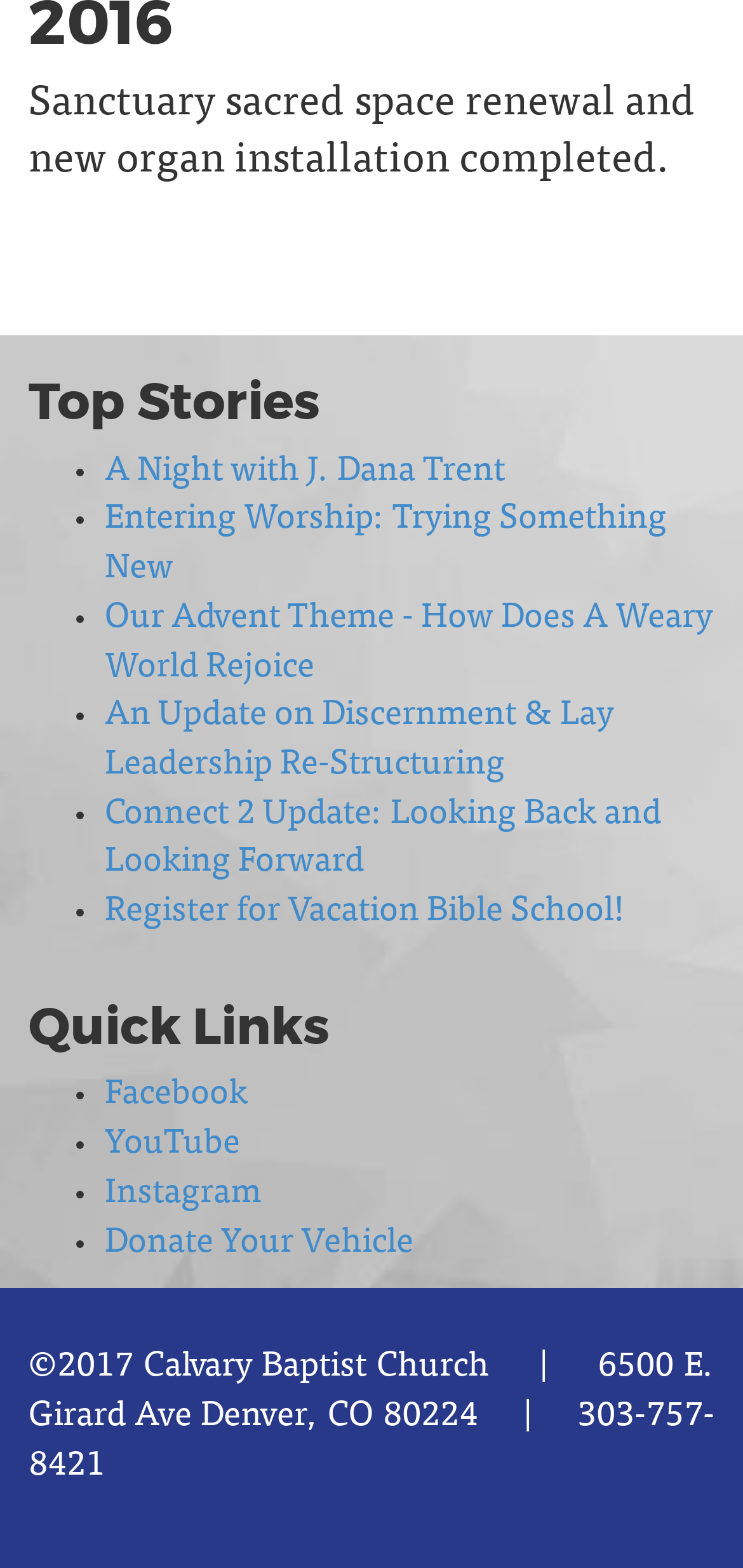Please determine the bounding box coordinates of the element's region to click for the following instruction: "Register for Vacation Bible School".

[0.141, 0.571, 0.841, 0.593]